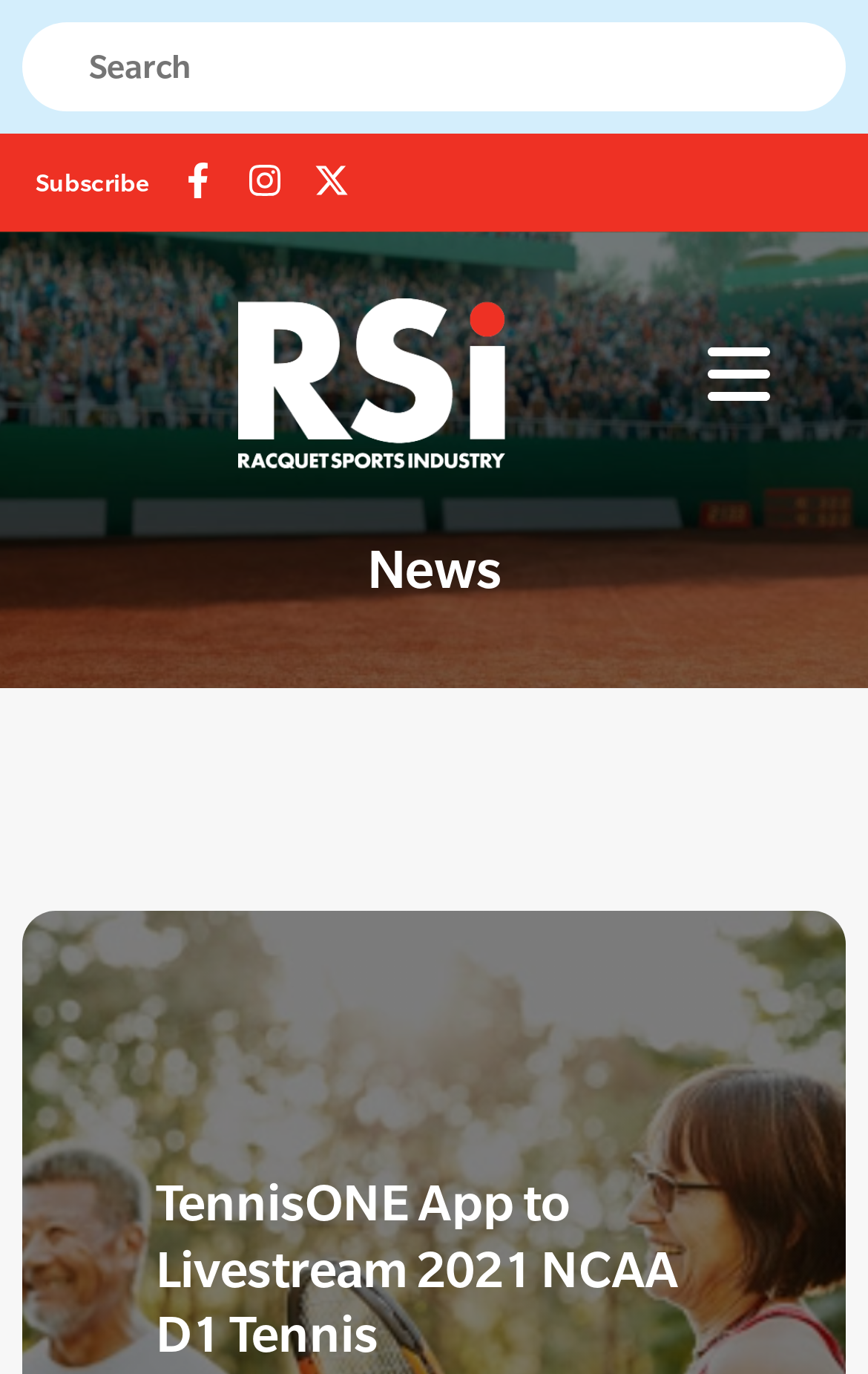Explain in detail what you observe on this webpage.

The webpage appears to be a news article or press release about the TennisONE App partnering with the NCAA as their Mobile App and Live Streaming Partner for the 2021 NCAA D1 Tennis Championships. 

At the top of the page, there is a search bar, which is a textbox labeled "Search", positioned near the top left corner. To the right of the search bar, there are three links with accompanying images, likely representing social media profiles or icons. 

Below these links, there is a larger link with an image, labeled "RSI", which may represent a logo or branding for the Racquet Sports Industry. 

On the top right side of the page, there is a button labeled "Toggle navigation", which controls a navigation menu, indicated by the presence of an image next to it. 

The main content of the page is headed by a heading element labeled "News", which is positioned near the top center of the page.